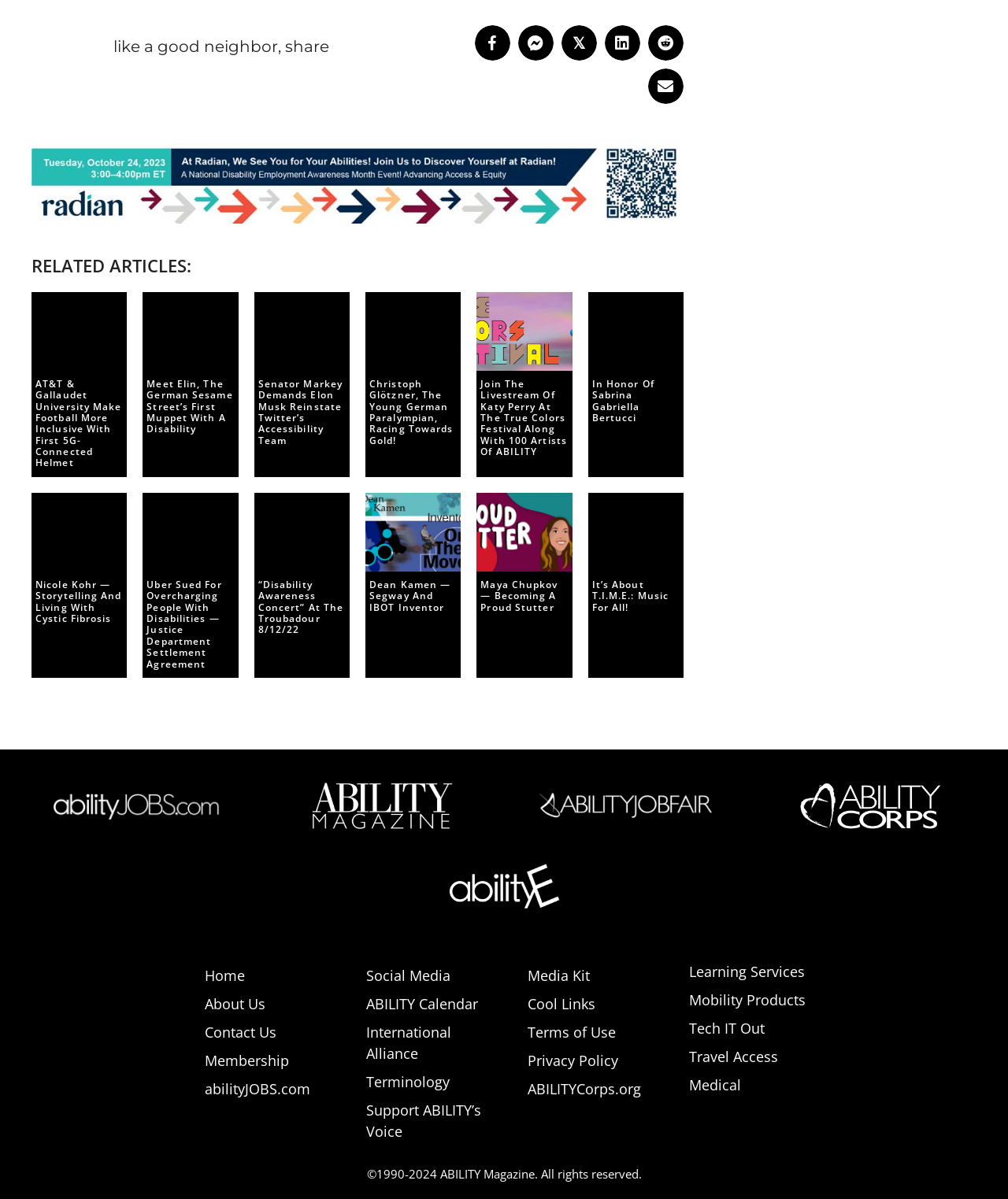Locate the bounding box coordinates of the item that should be clicked to fulfill the instruction: "Visit abilityjobs.com".

[0.051, 0.673, 0.223, 0.689]